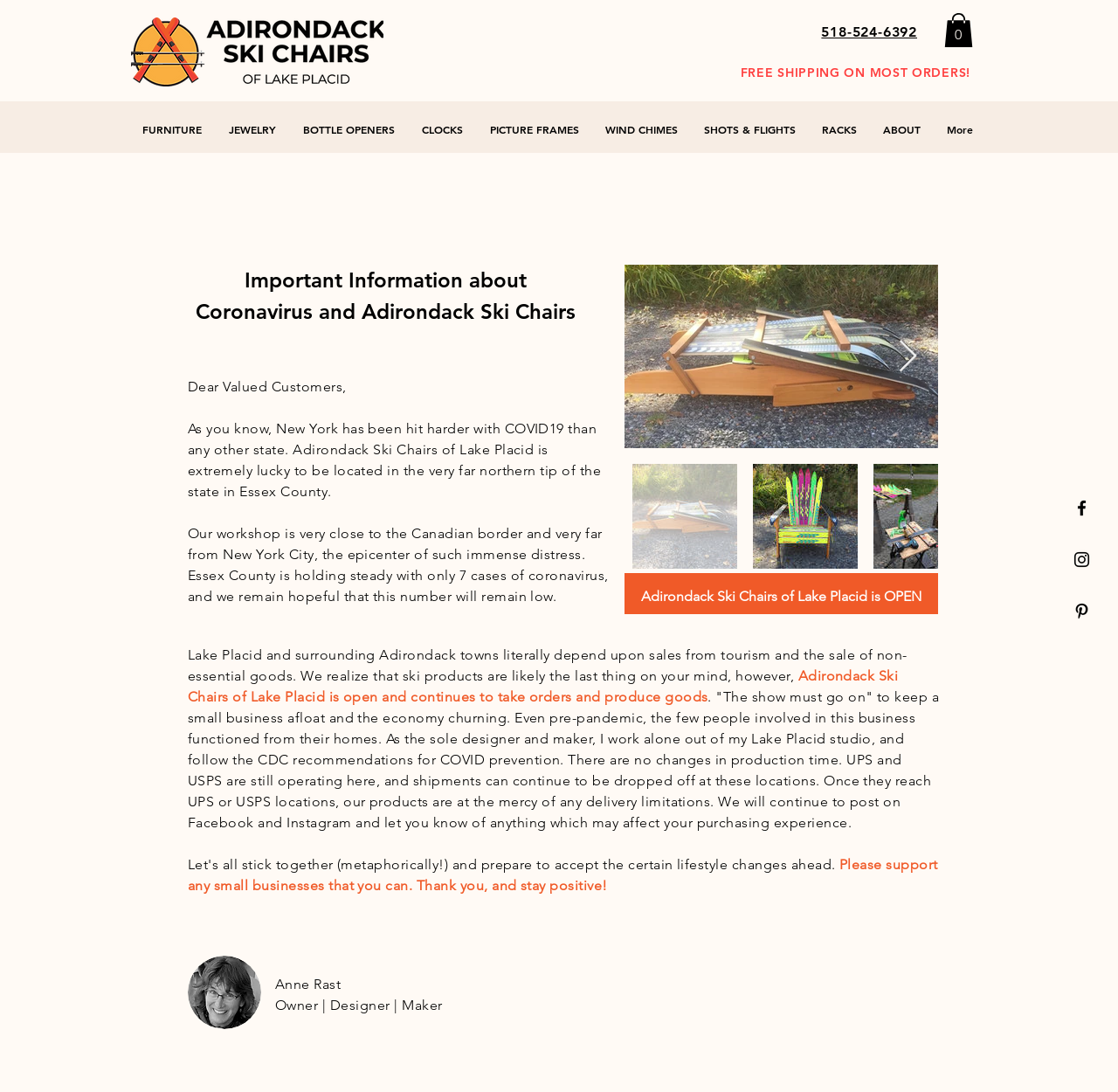Please analyze the image and provide a thorough answer to the question:
What is the current situation of Essex County regarding COVID-19 cases?

The information can be found in the StaticText element with the text 'Essex County is holding steady with only 7 cases of coronavirus...' which is located in the main content area of the webpage.